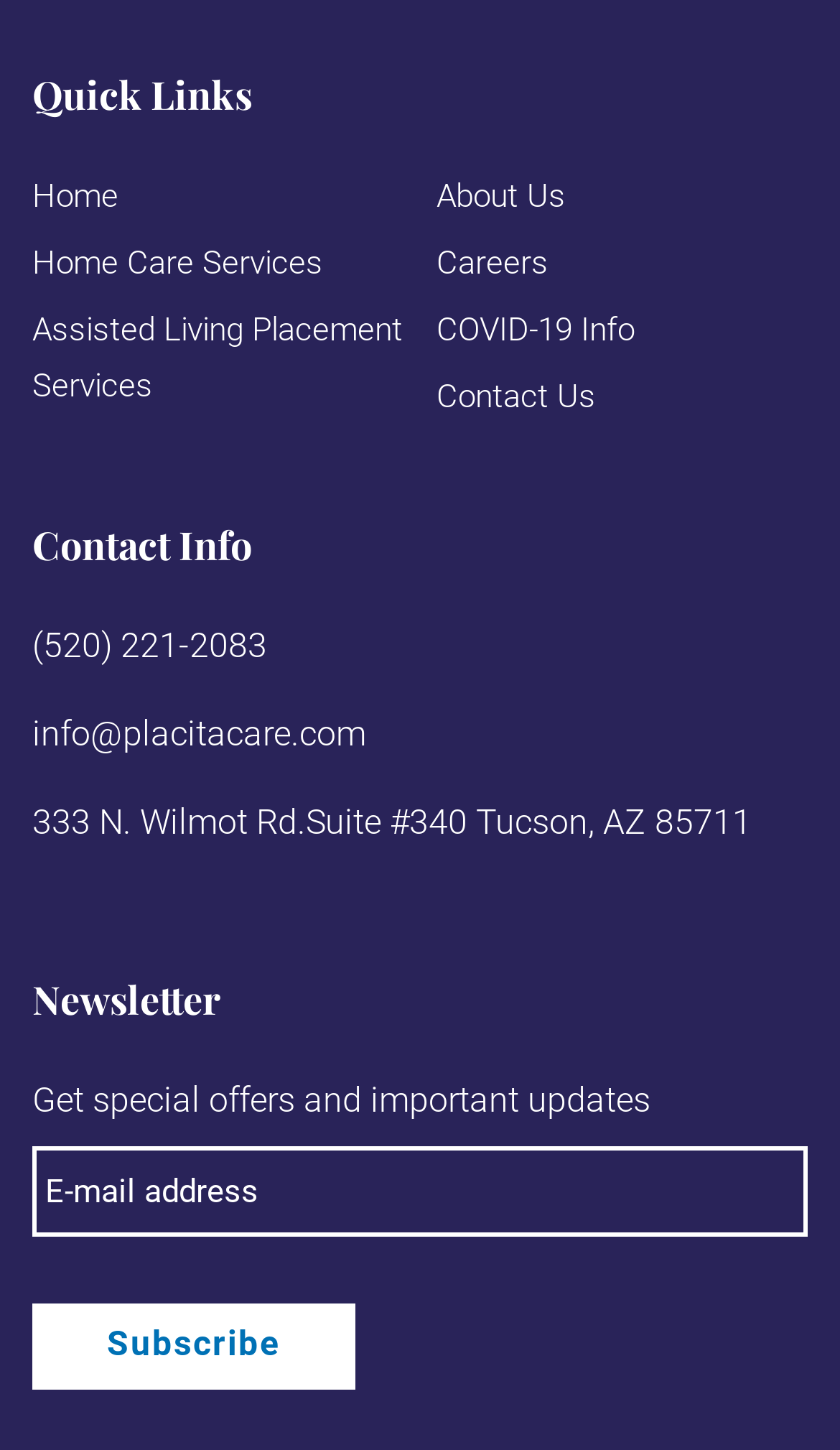Provide a one-word or one-phrase answer to the question:
What type of services does the organization provide?

Home Care Services